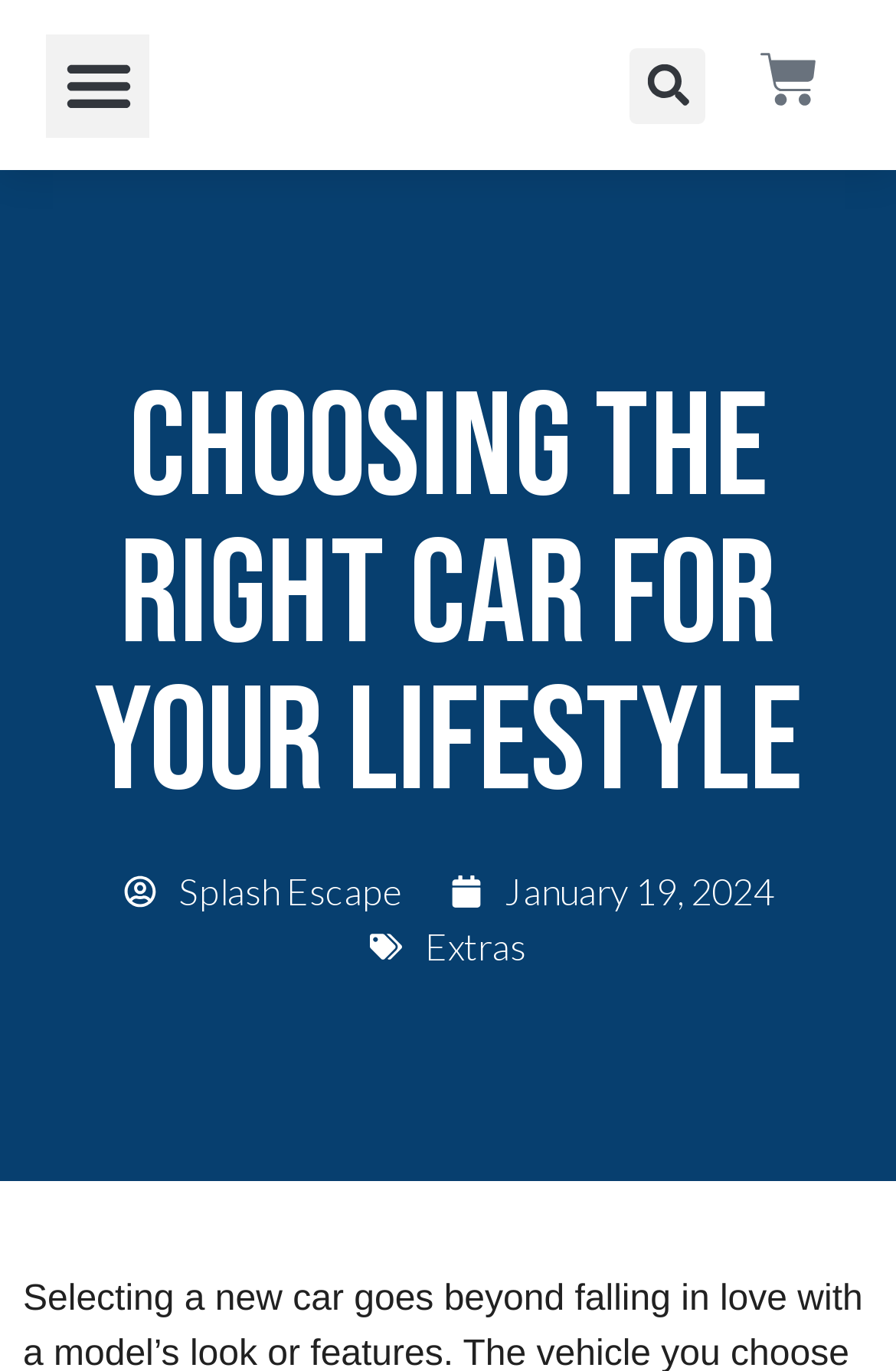Please determine the bounding box coordinates for the UI element described as: "Splash Escape".

[0.137, 0.63, 0.45, 0.67]